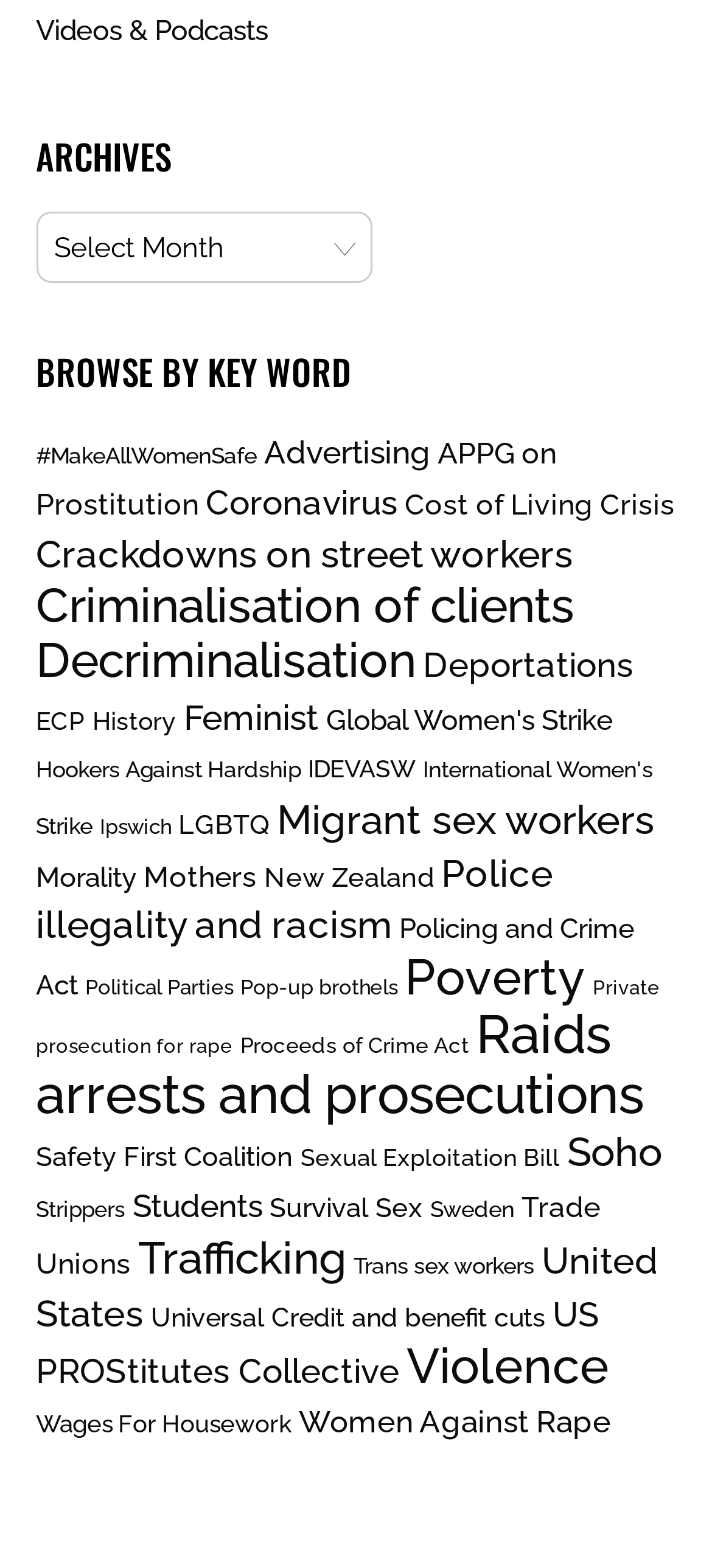Please specify the bounding box coordinates of the clickable section necessary to execute the following command: "Explore 'Poverty' related items".

[0.568, 0.605, 0.822, 0.641]